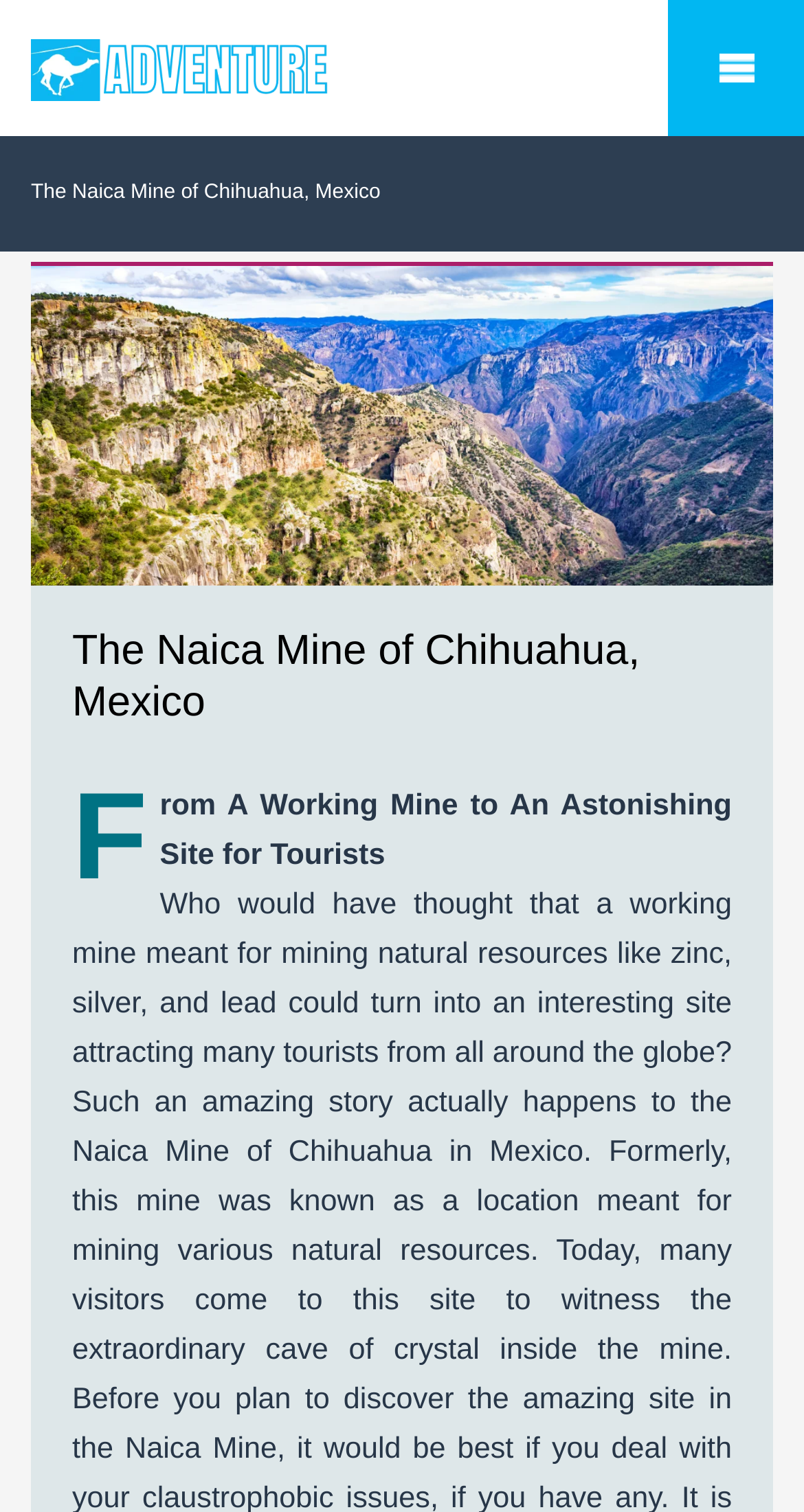What was the mine originally used for?
Please look at the screenshot and answer using one word or phrase.

Mining natural resources